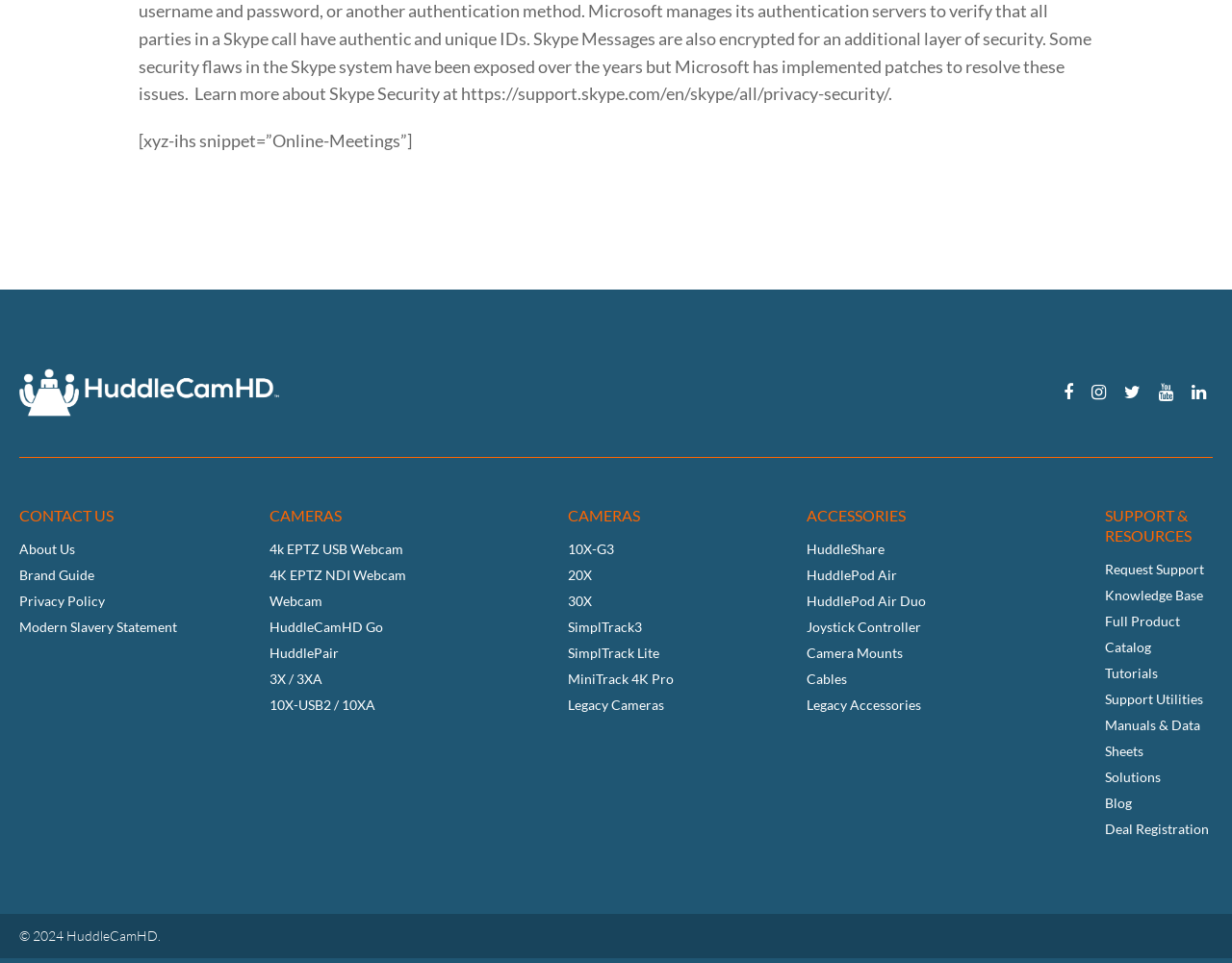Please answer the following question using a single word or phrase: 
What is the last camera model listed under CAMERAS?

Legacy Cameras